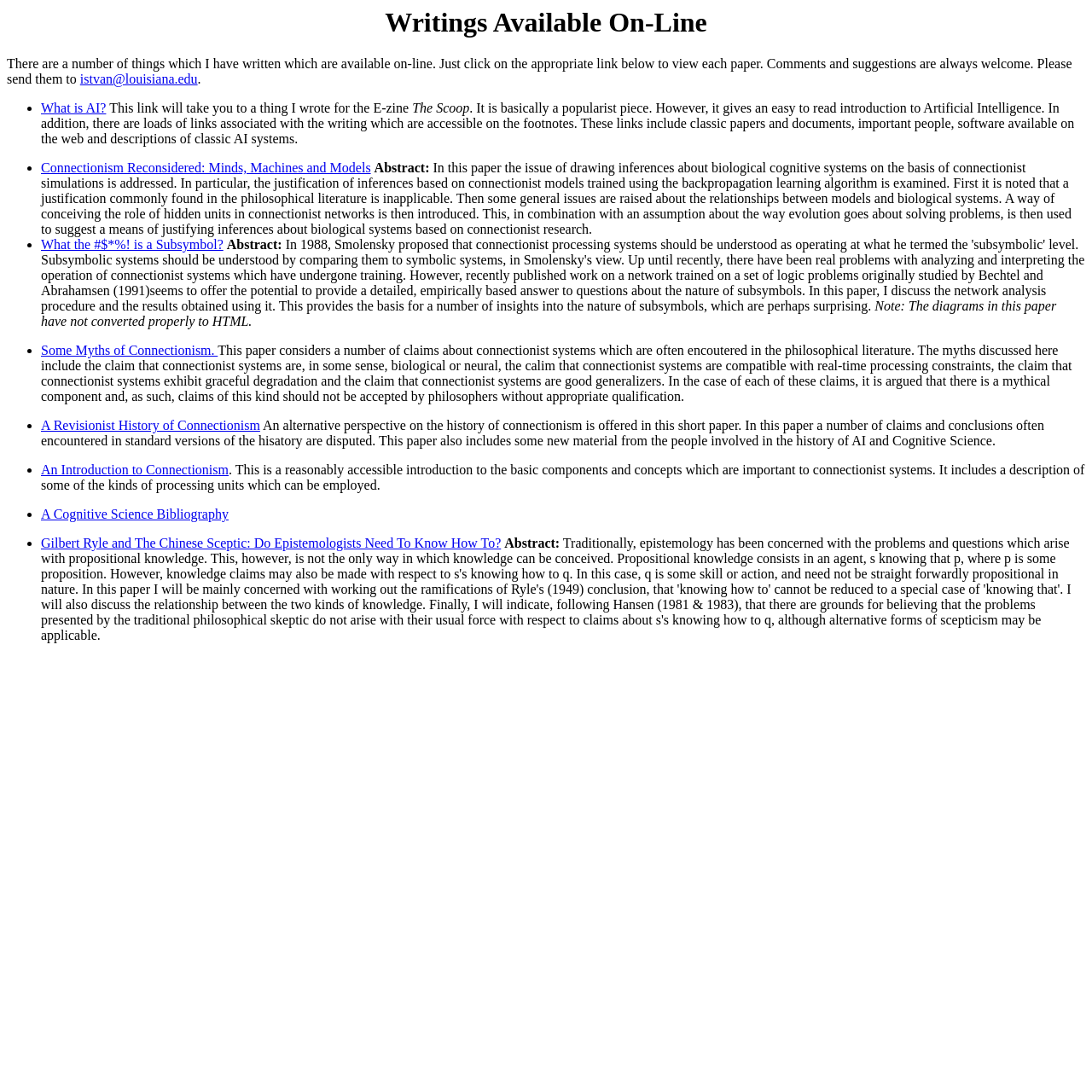Give a concise answer using one word or a phrase to the following question:
What is the purpose of this webpage?

To share writings online